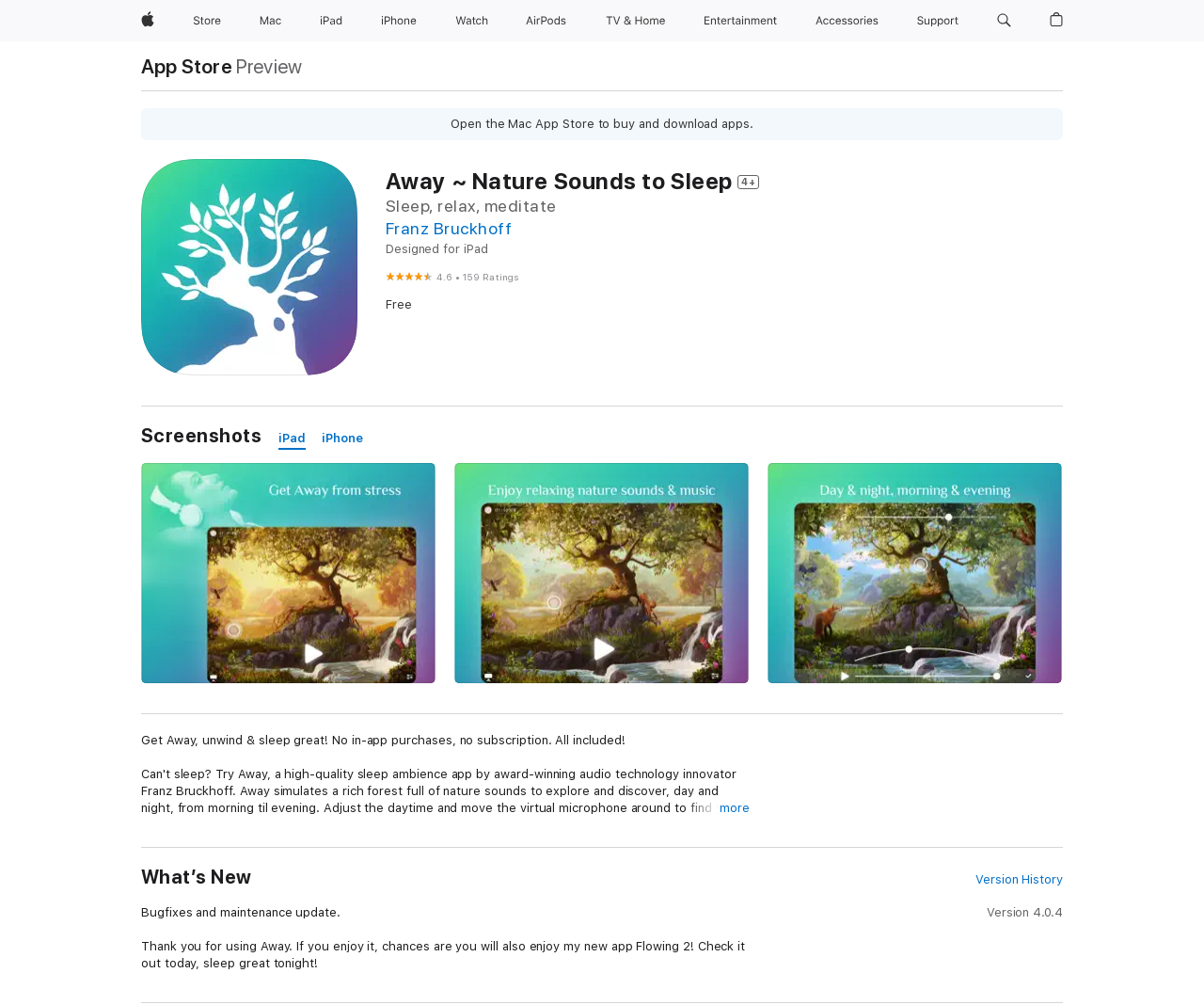What is the latest version of Away ~ Nature Sounds to Sleep?
Provide a comprehensive and detailed answer to the question.

I found the latest version by looking at the StaticText element with the text '4.0.4' in the 'What’s New' section.